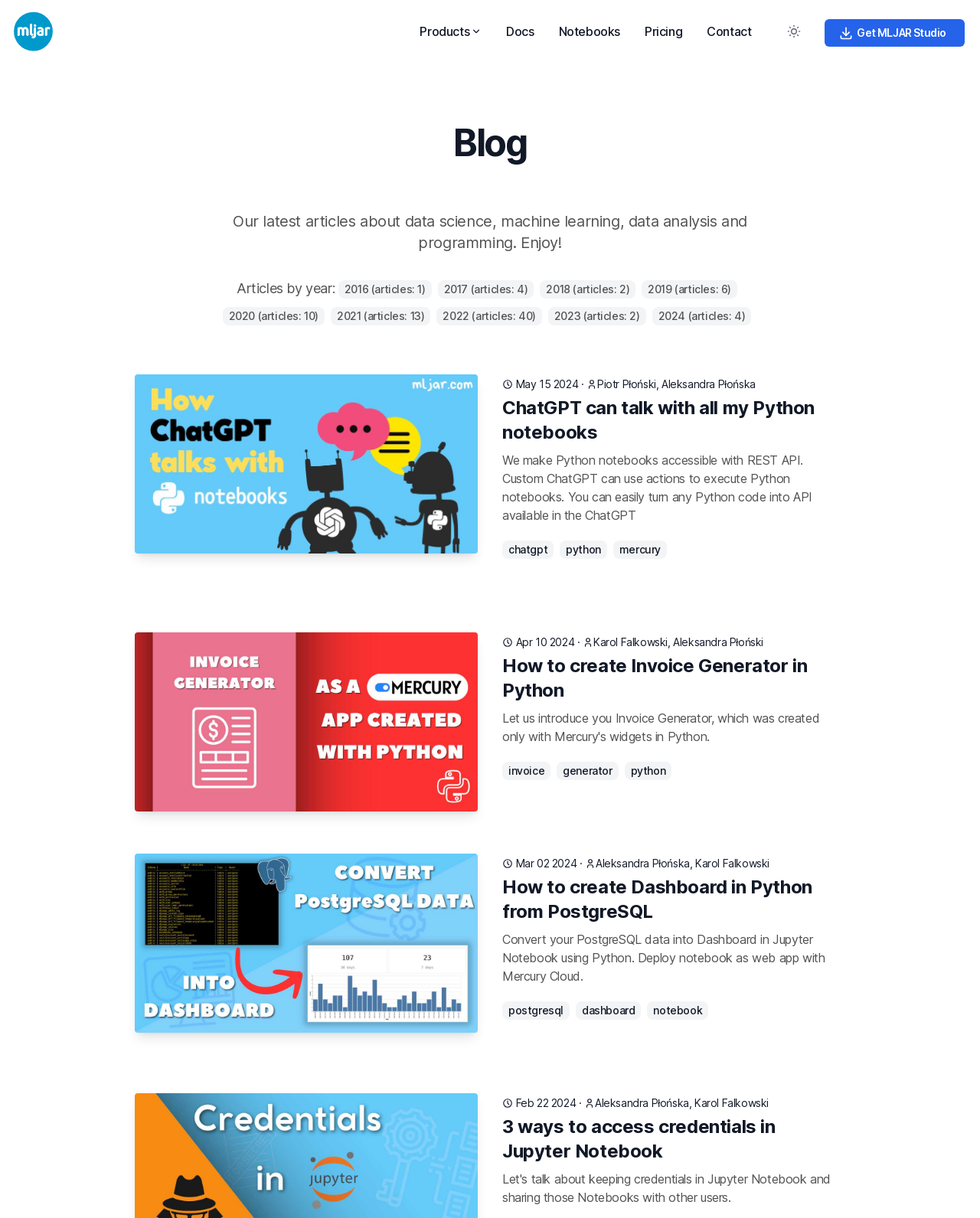Identify the bounding box of the UI element described as follows: "Get MLJAR Studio". Provide the coordinates as four float numbers in the range of 0 to 1 [left, top, right, bottom].

[0.842, 0.016, 0.984, 0.038]